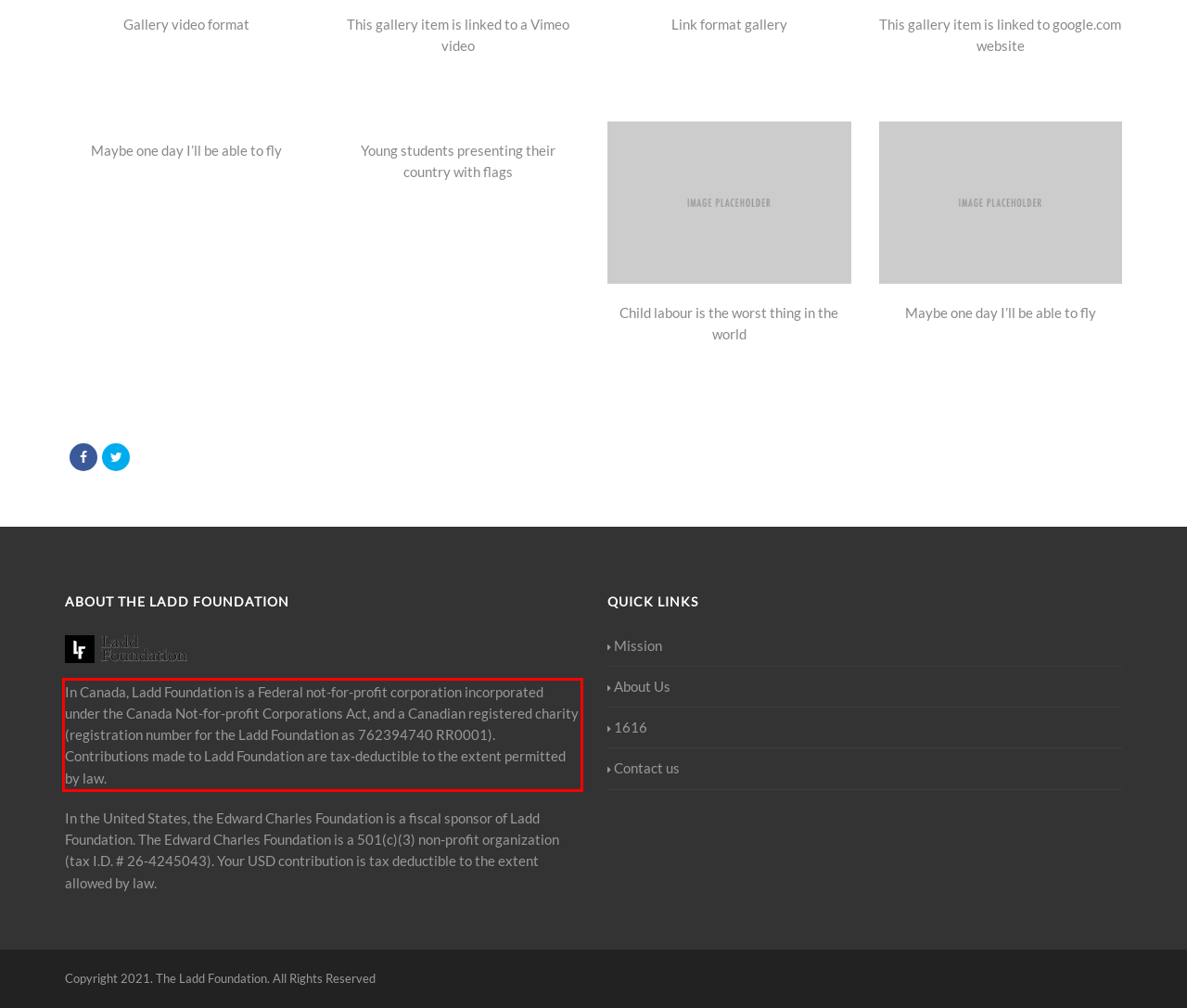Please look at the webpage screenshot and extract the text enclosed by the red bounding box.

In Canada, Ladd Foundation is a Federal not-for-profit corporation incorporated under the Canada Not-for-profit Corporations Act, and a Canadian registered charity (registration number for the Ladd Foundation as 762394740 RR0001). Contributions made to Ladd Foundation are tax-deductible to the extent permitted by law.